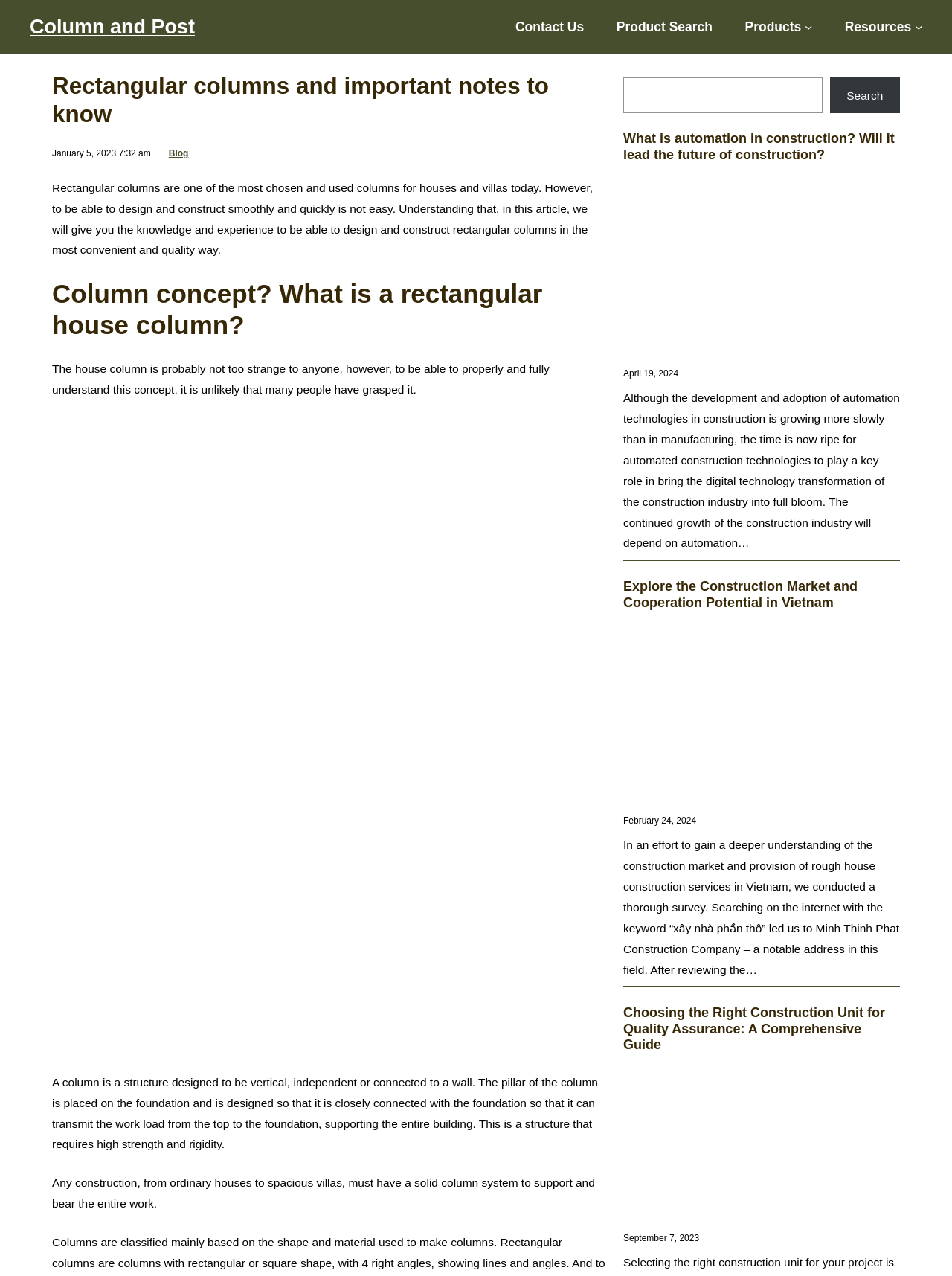How many articles are listed on the webpage?
Based on the image, provide a one-word or brief-phrase response.

4